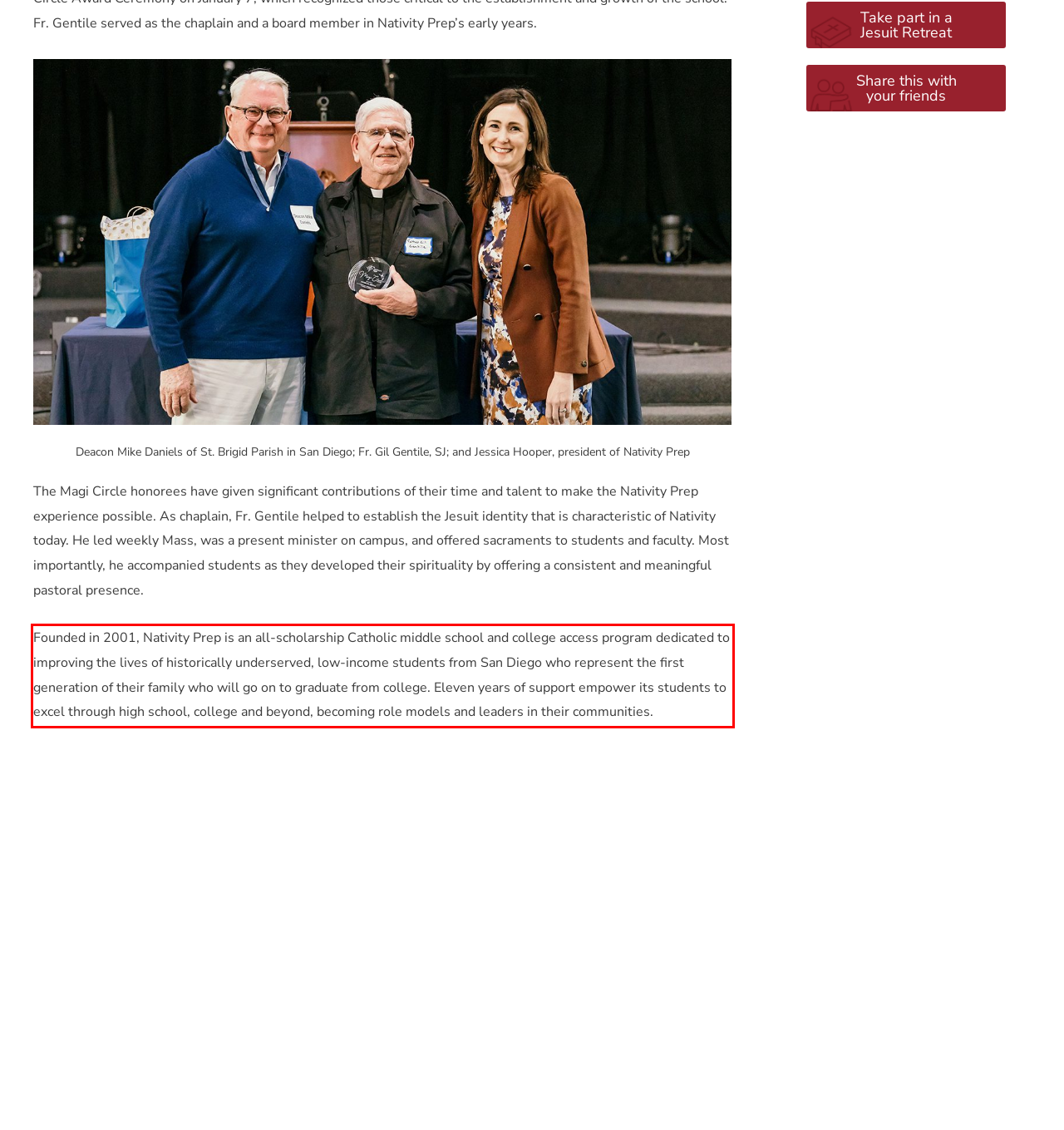Identify and extract the text within the red rectangle in the screenshot of the webpage.

Founded in 2001, Nativity Prep is an all-scholarship Catholic middle school and college access program dedicated to improving the lives of historically underserved, low-income students from San Diego who represent the first generation of their family who will go on to graduate from college. Eleven years of support empower its students to excel through high school, college and beyond, becoming role models and leaders in their communities.